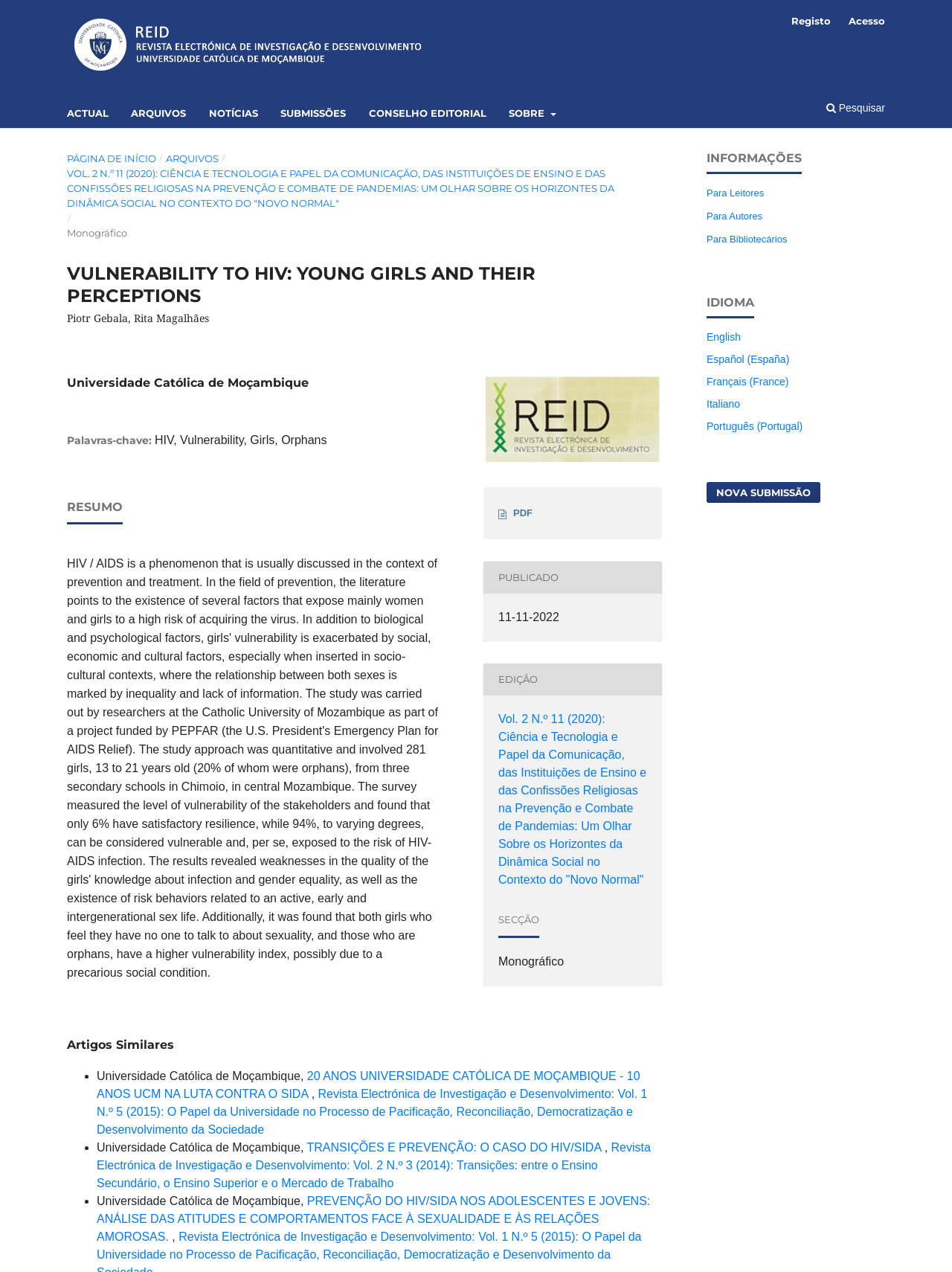Pinpoint the bounding box coordinates of the clickable area necessary to execute the following instruction: "View article in PDF". The coordinates should be given as four float numbers between 0 and 1, namely [left, top, right, bottom].

[0.523, 0.394, 0.559, 0.412]